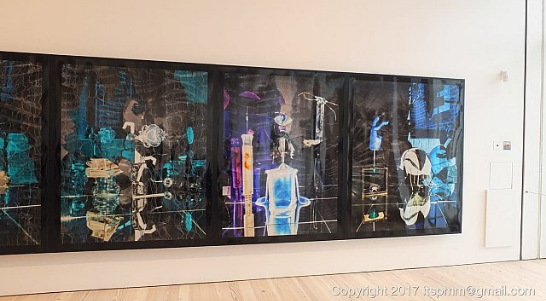Break down the image and describe every detail you can observe.

This striking artwork displayed at the Whitney Museum captures attention with its vibrant interplay of colors and eclectic forms. The piece, spanning three large panels, showcases an abstract composition that combines elements of modernity and visual depth. The use of luminous blues, dark contrasts, and reflective surfaces suggests a dynamic environment, perhaps alluding to themes of urban life or technological advancement.

The artwork's layered textures and shapes invite viewers to explore the relationship between light and shadow, creating a sense of movement and rhythm across the canvas. The arrangement of figures and objects adds to the intrigue, compelling observers to interpret the narrative woven into the piece. This artwork exemplifies contemporary artistic expression, making it a significant highlight in the museum's collection.